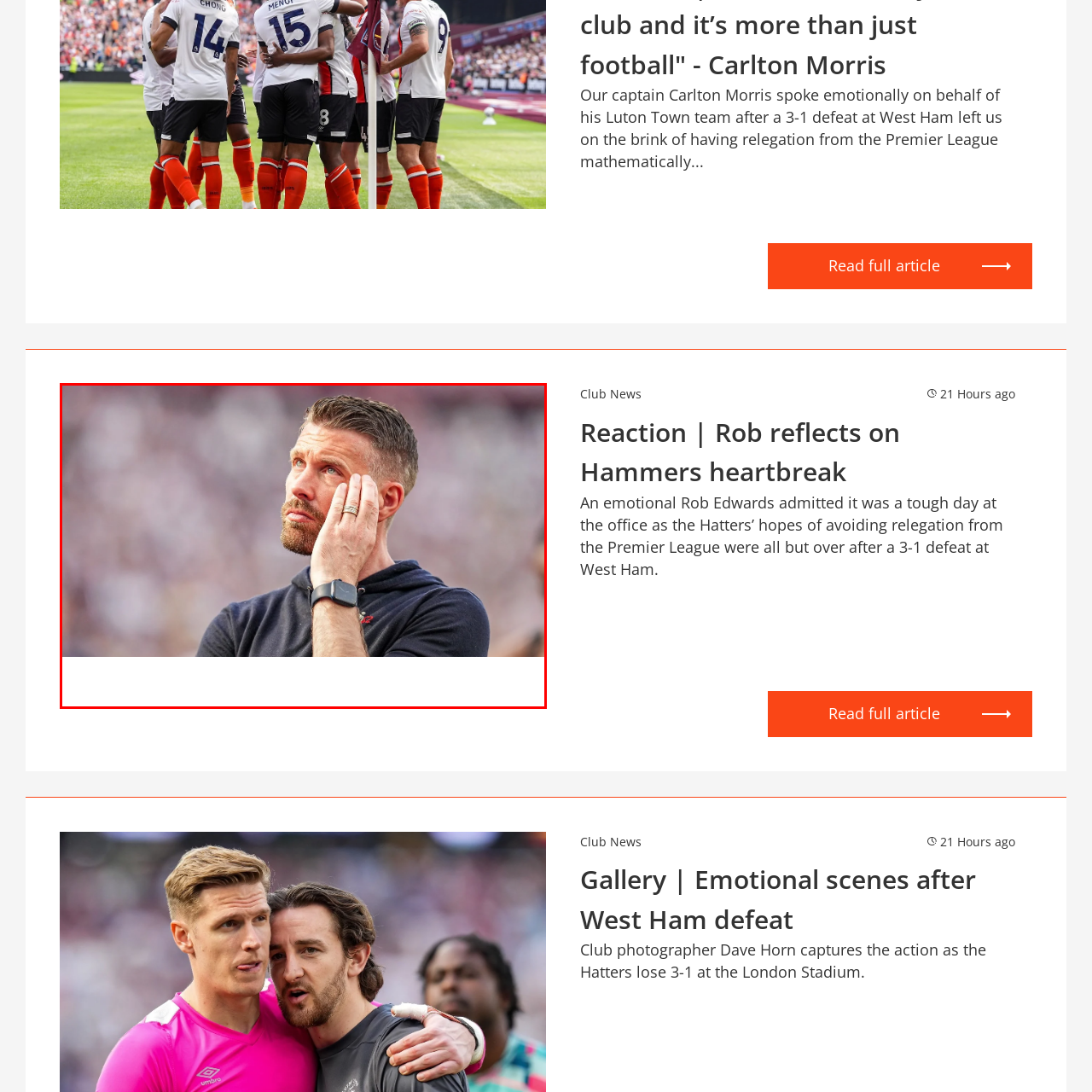Focus on the highlighted area in red, What is Rob Edwards' current emotional state? Answer using a single word or phrase.

Disappointment and contemplation